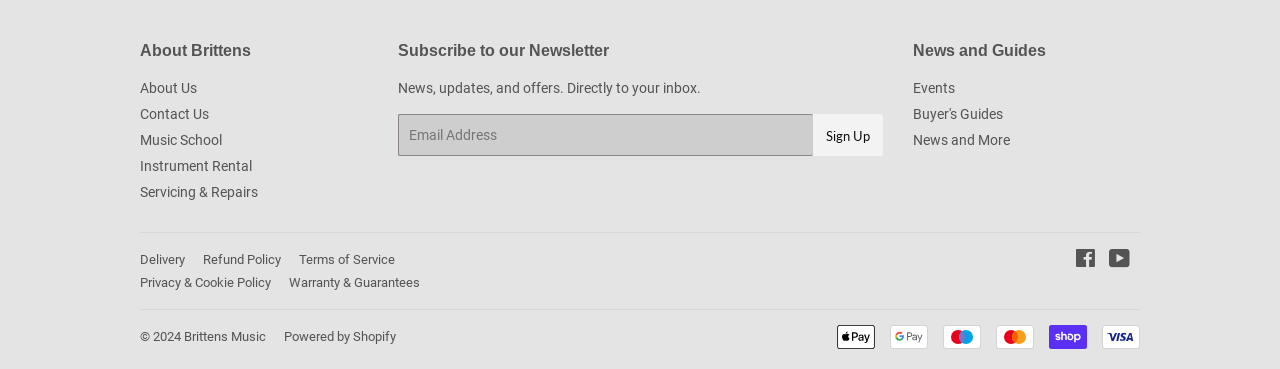Show the bounding box coordinates of the region that should be clicked to follow the instruction: "Sign up for the newsletter."

[0.635, 0.31, 0.689, 0.424]